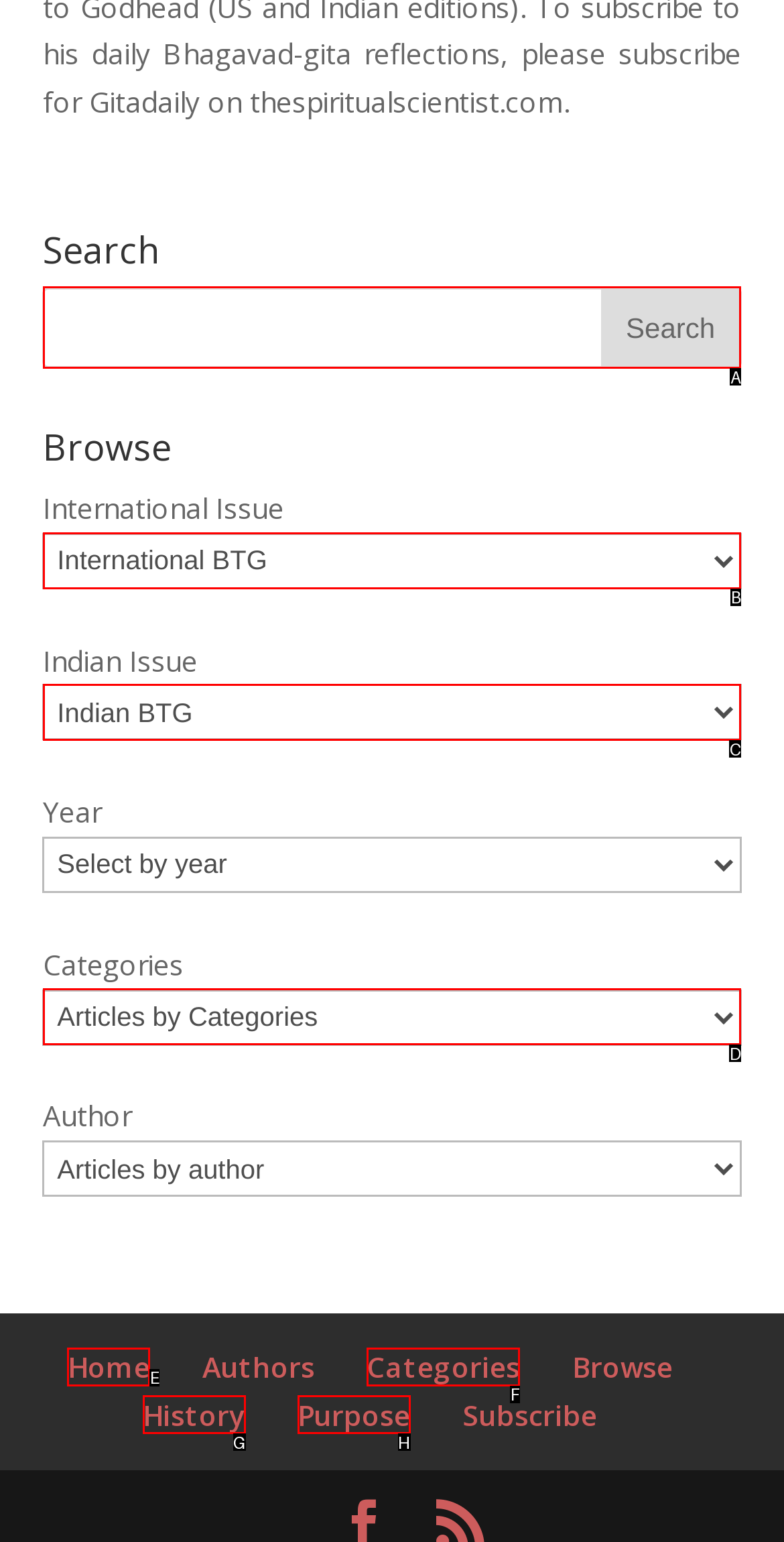Tell me the letter of the UI element to click in order to accomplish the following task: search for something
Answer with the letter of the chosen option from the given choices directly.

A